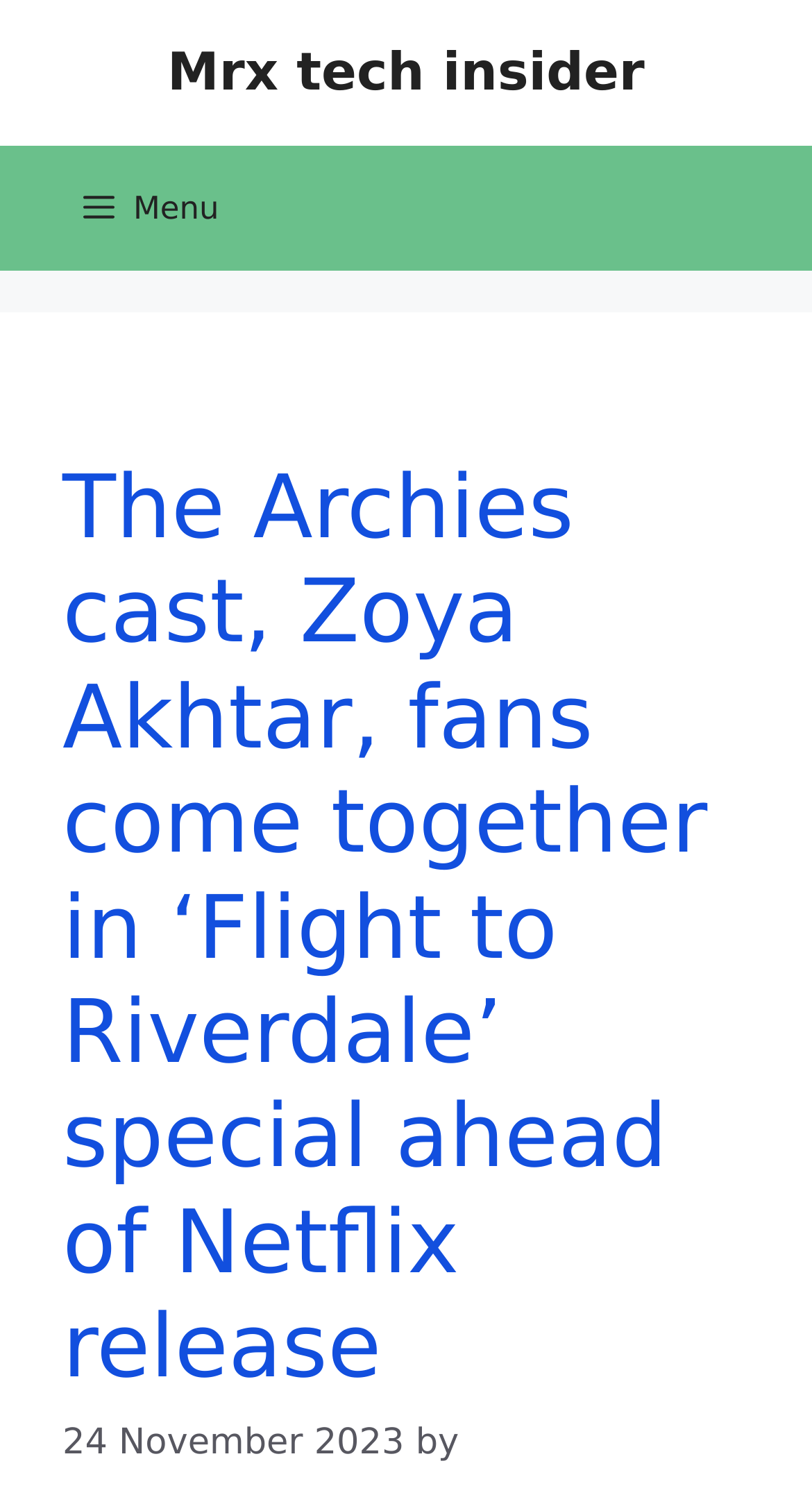Give the bounding box coordinates for the element described as: "Member news".

None